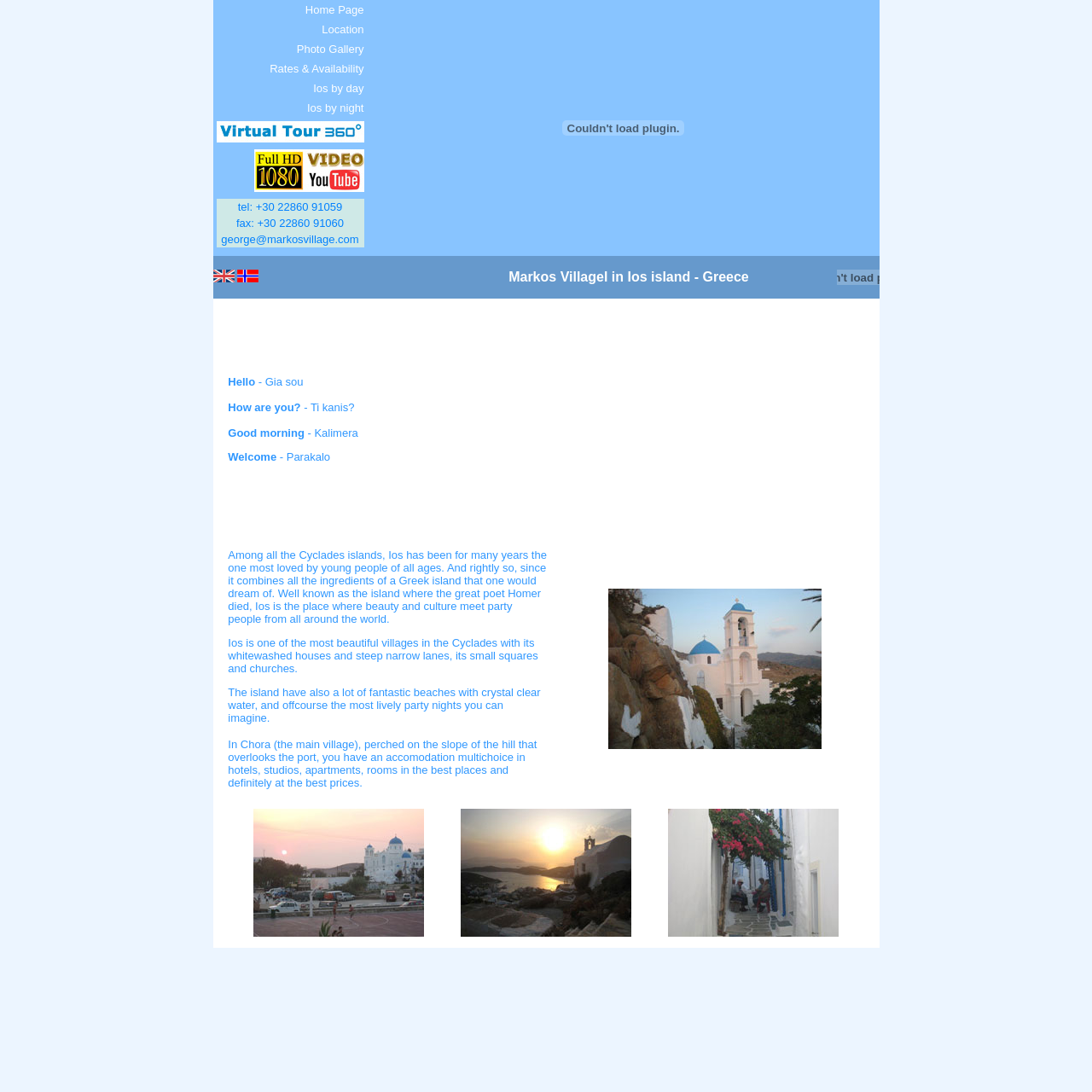Can you give a detailed response to the following question using the information from the image? What type of accommodation options are available in Chora?

The webpage content mentions that in Chora, the main village, there is a multichoice of accommodation options available, including hotels, studios, apartments, and rooms, and that they are available at the best prices.